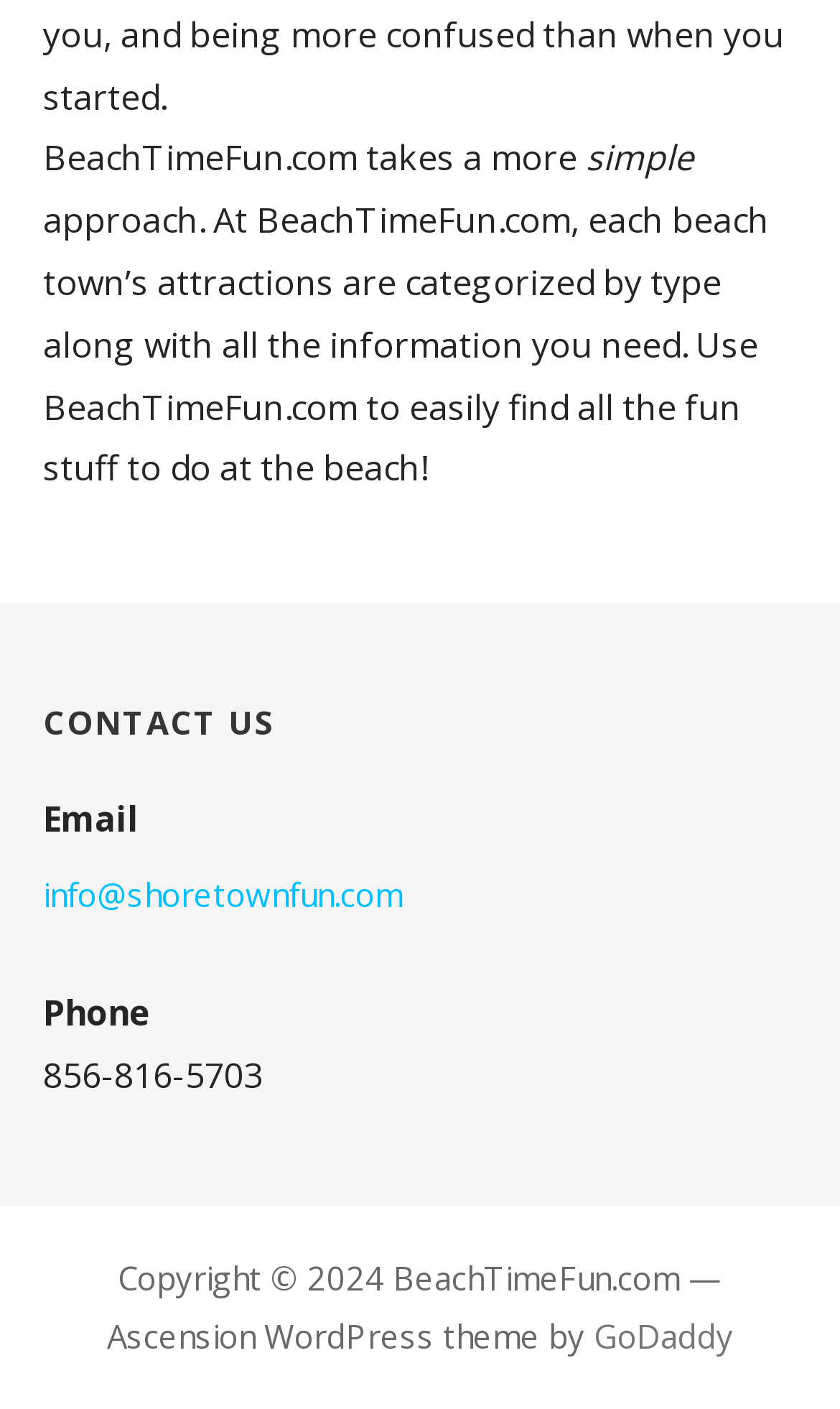Based on the visual content of the image, answer the question thoroughly: What is the purpose of BeachTimeFun.com?

Based on the static text 'BeachTimeFun.com takes a more simple approach. At BeachTimeFun.com, each beach town’s attractions are categorized by type along with all the information you need. Use BeachTimeFun.com to easily find all the fun stuff to do at the beach!', it can be inferred that the purpose of BeachTimeFun.com is to help users find attractions and activities to do at the beach.